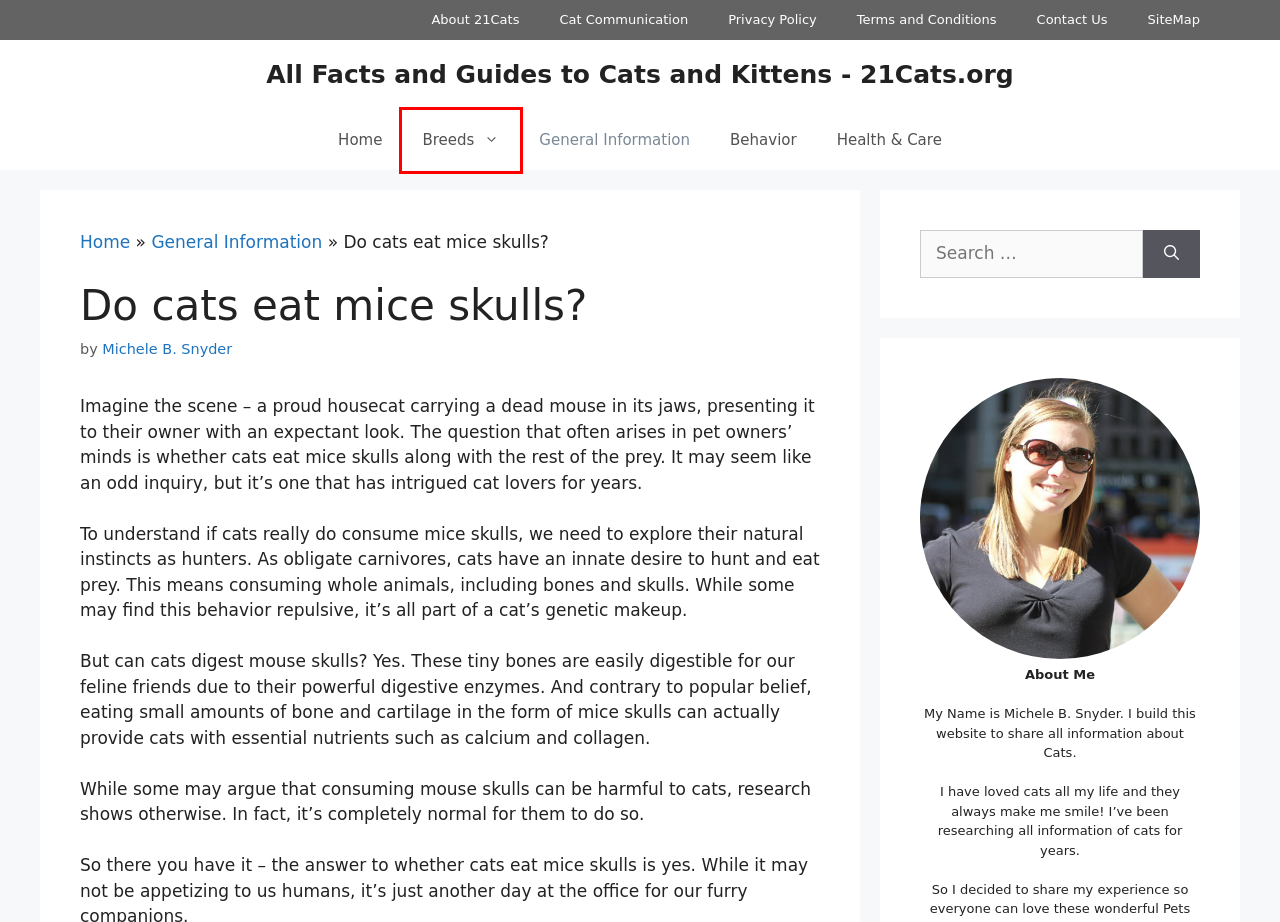Review the screenshot of a webpage that includes a red bounding box. Choose the most suitable webpage description that matches the new webpage after clicking the element within the red bounding box. Here are the candidates:
A. Michele B. Snyder - 21Cats.org
B. All Facts and Guides to Cats and Kittens - 21Cats.org
C. Behavior - 21Cats.org
D. Privacy Policy - 21Cats.org
E. Health & Care - 21Cats.org
F. Cat Communication: How to Understand Cat Language and Signals - 21Cats.org
G. General Information - 21Cats.org
H. Breeds - 21Cats.org

H